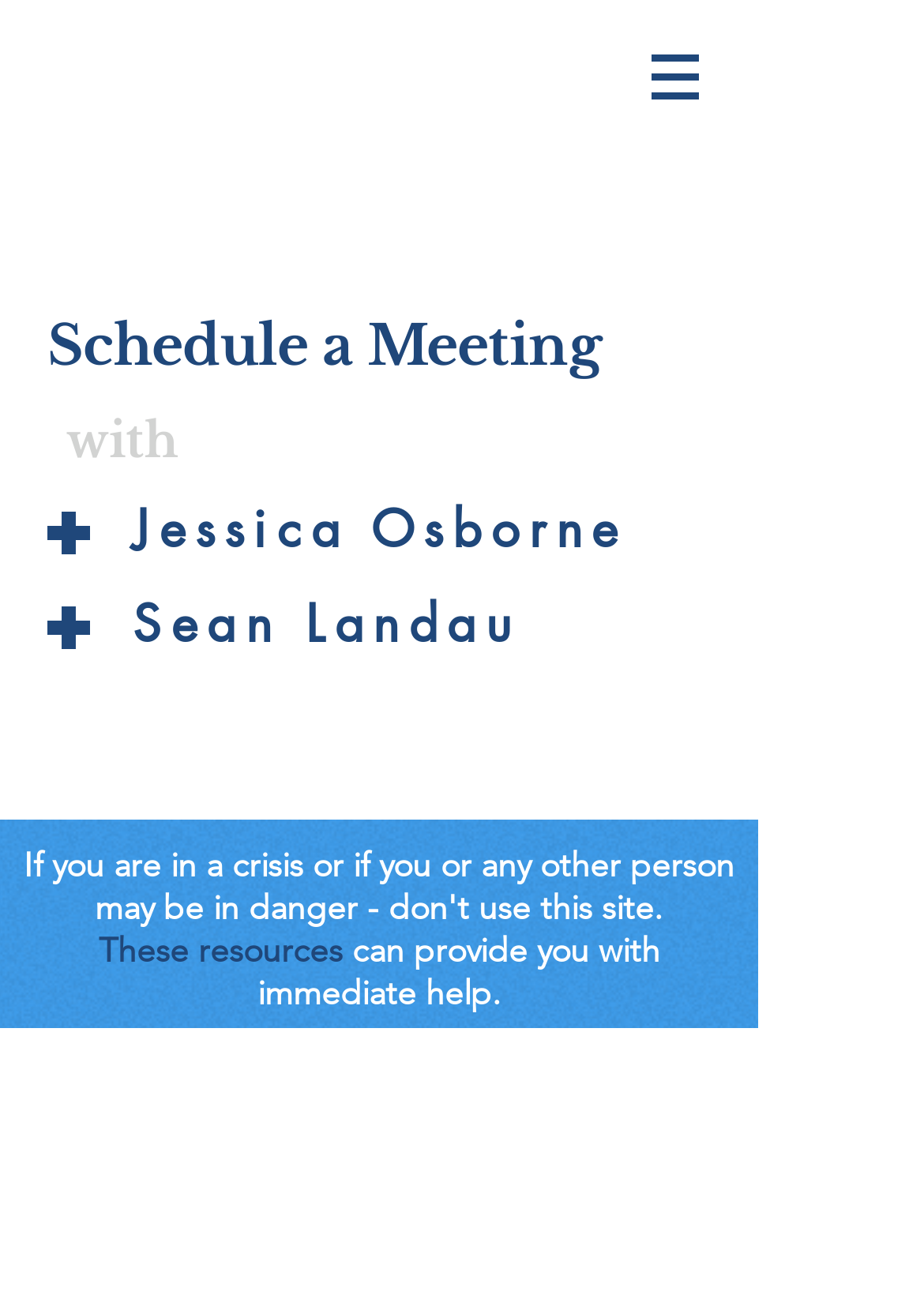Provide your answer to the question using just one word or phrase: What is the name of the first therapist?

Jessica Osborne